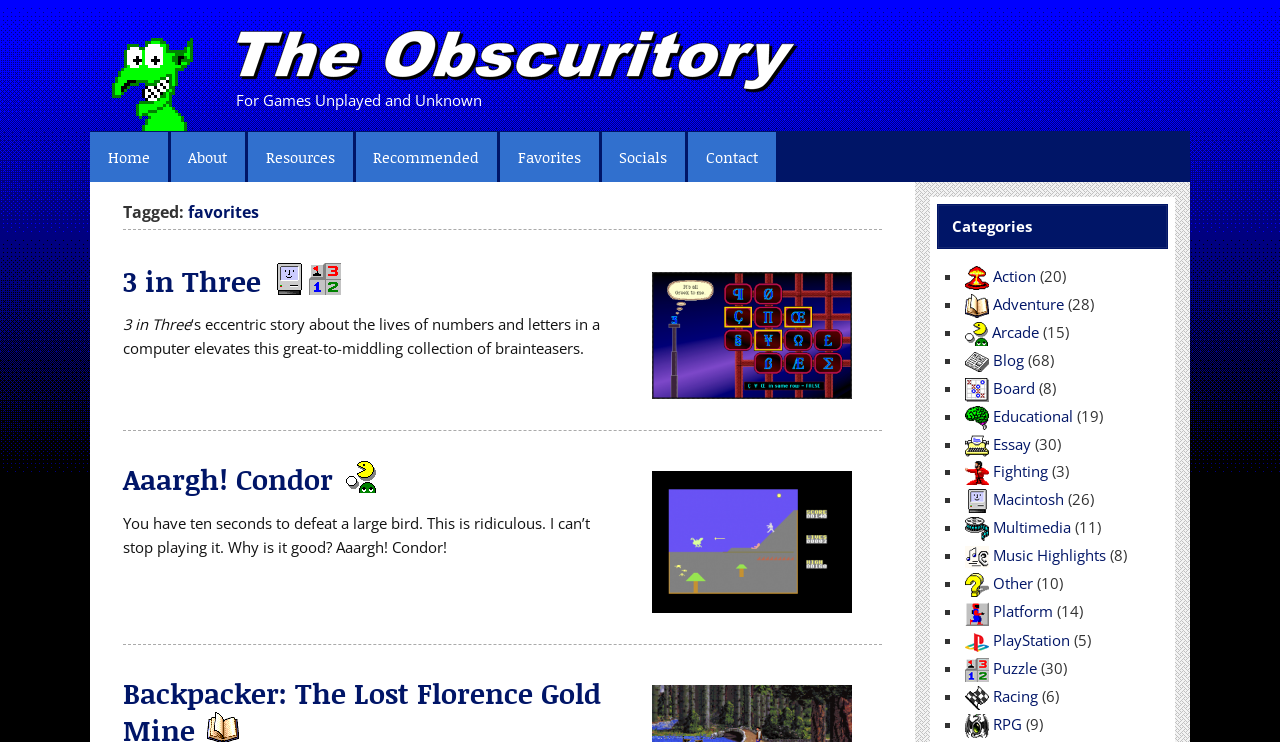Identify the bounding box coordinates of the area you need to click to perform the following instruction: "Read the 'Favorites' page".

[0.391, 0.178, 0.468, 0.245]